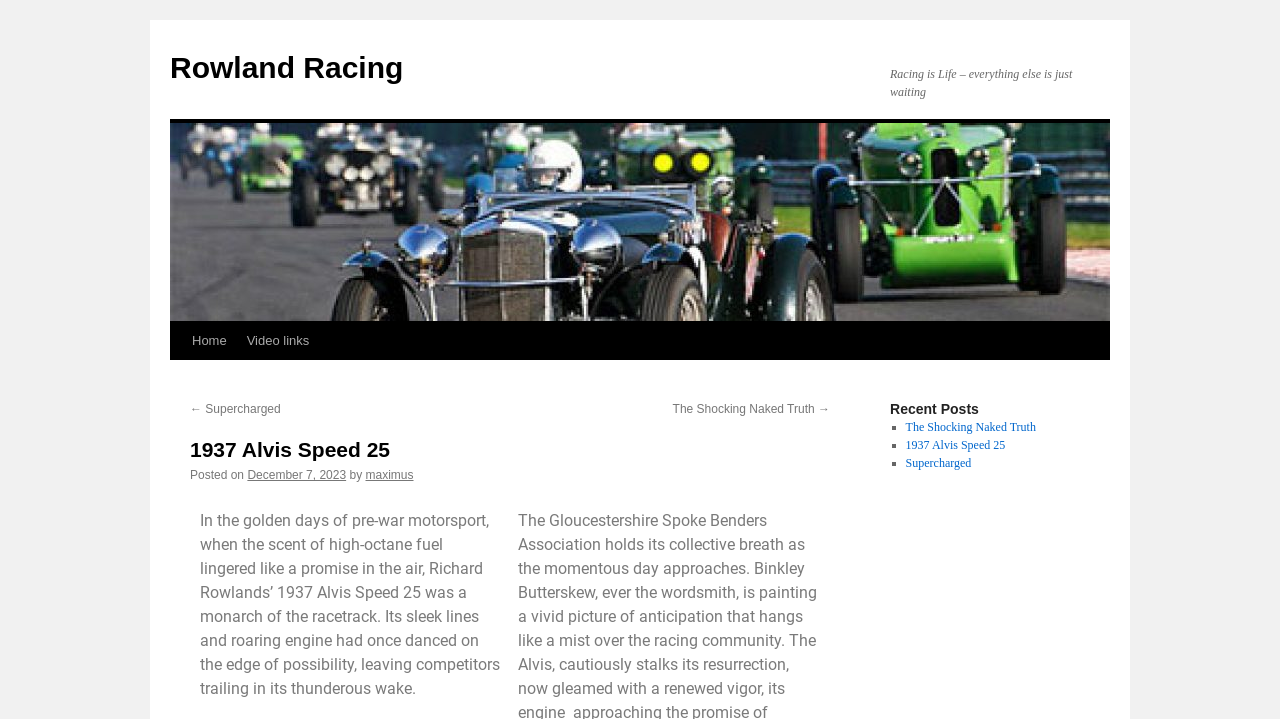What is the name of the website?
Please answer the question with a detailed and comprehensive explanation.

The name of the website can be found in the link 'Rowland Racing' which is located at the top of the webpage, indicating that the webpage is part of the Rowland Racing website.